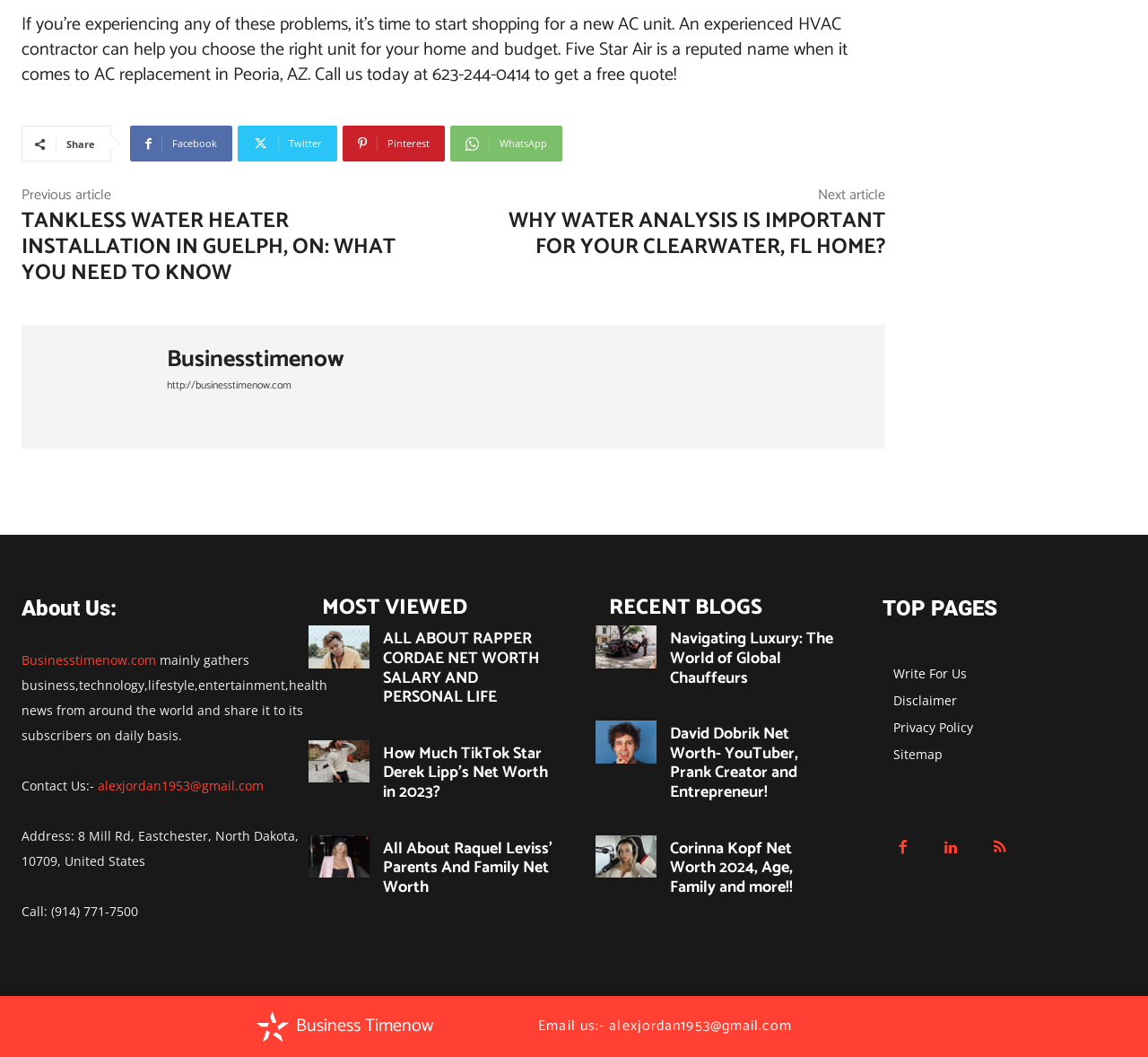Calculate the bounding box coordinates for the UI element based on the following description: "parent_node: Businesstimenow title="Businesstimenow"". Ensure the coordinates are four float numbers between 0 and 1, i.e., [left, top, right, bottom].

[0.035, 0.325, 0.129, 0.407]